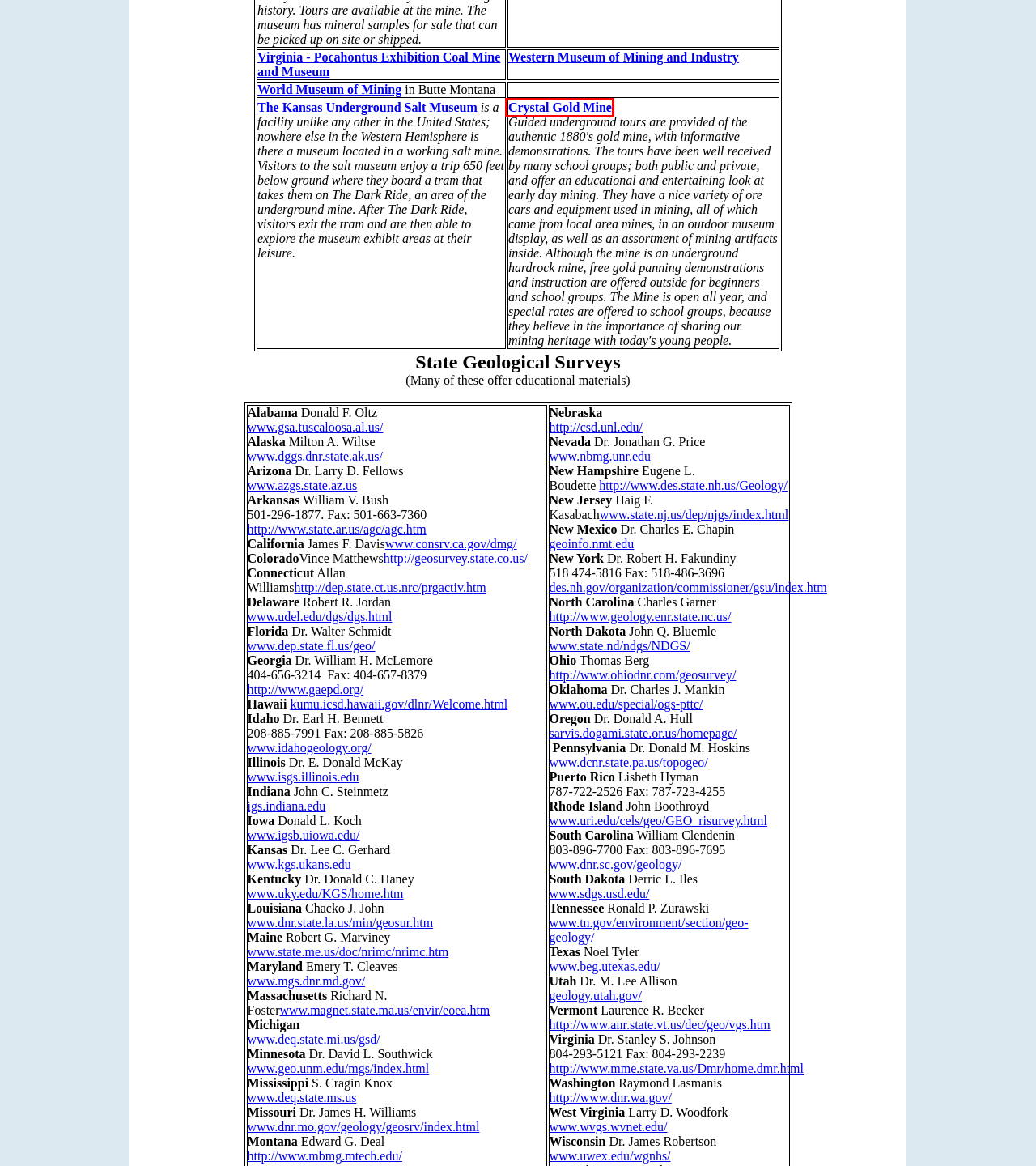Observe the screenshot of a webpage with a red bounding box highlighting an element. Choose the webpage description that accurately reflects the new page after the element within the bounding box is clicked. Here are the candidates:
A. Crystal Gold Mine Kellogg, Idaho
B. Earth & Environmental Sciences | College of Science and Engineering
C. NC DEQ: NC Geological Survey
D. NJDEP
E. MGS Online, Maryland Geological Survey's Internet Home
F. Universities of Wisconsin - Unlimited Opportunity
G. Illinois State Geological Survey – Prairie Research Institute
H. Department of Energy and Natural Resources | State of Louisiana

A